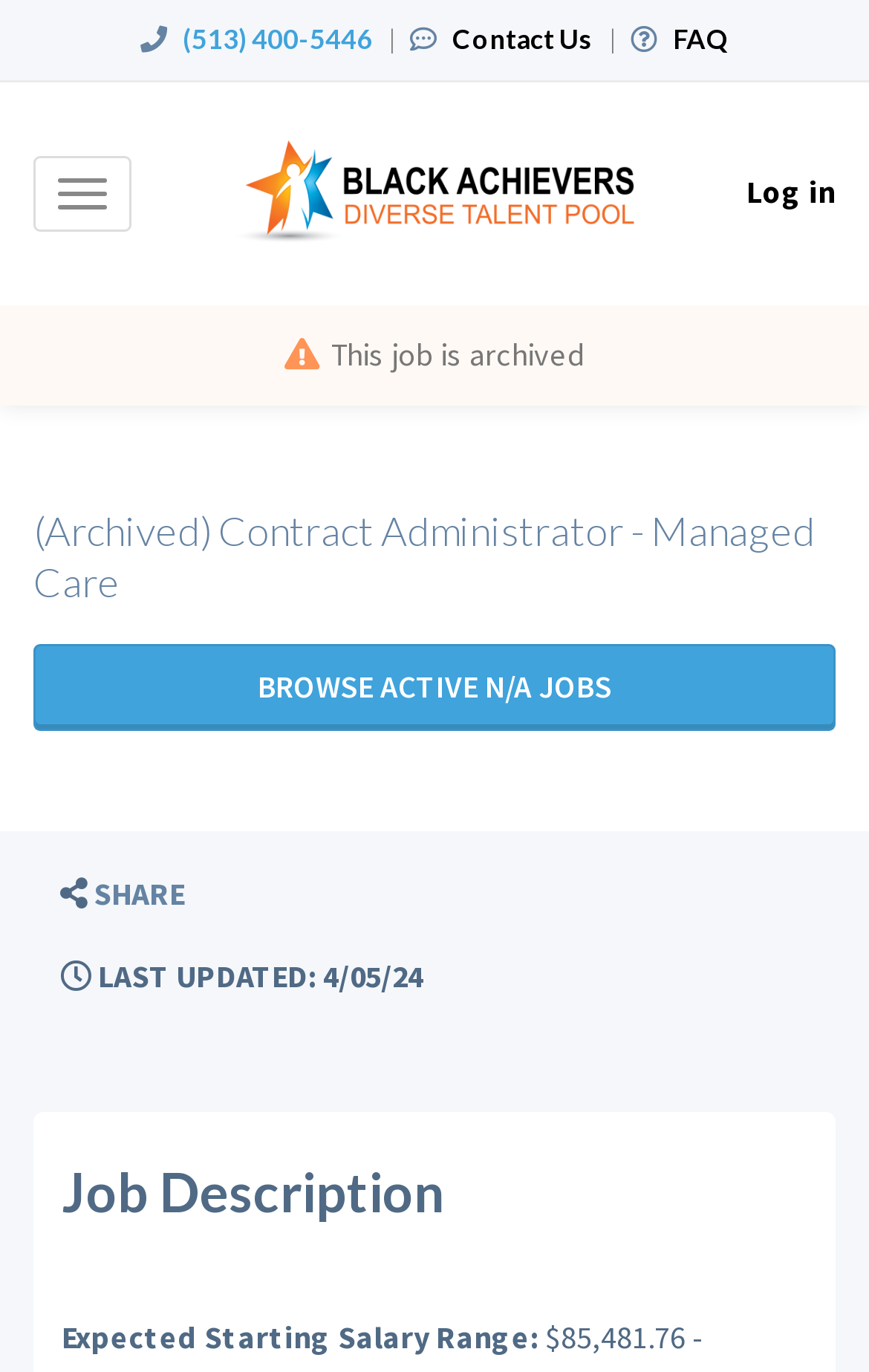Pinpoint the bounding box coordinates of the clickable area needed to execute the instruction: "Toggle navigation". The coordinates should be specified as four float numbers between 0 and 1, i.e., [left, top, right, bottom].

[0.038, 0.113, 0.151, 0.168]